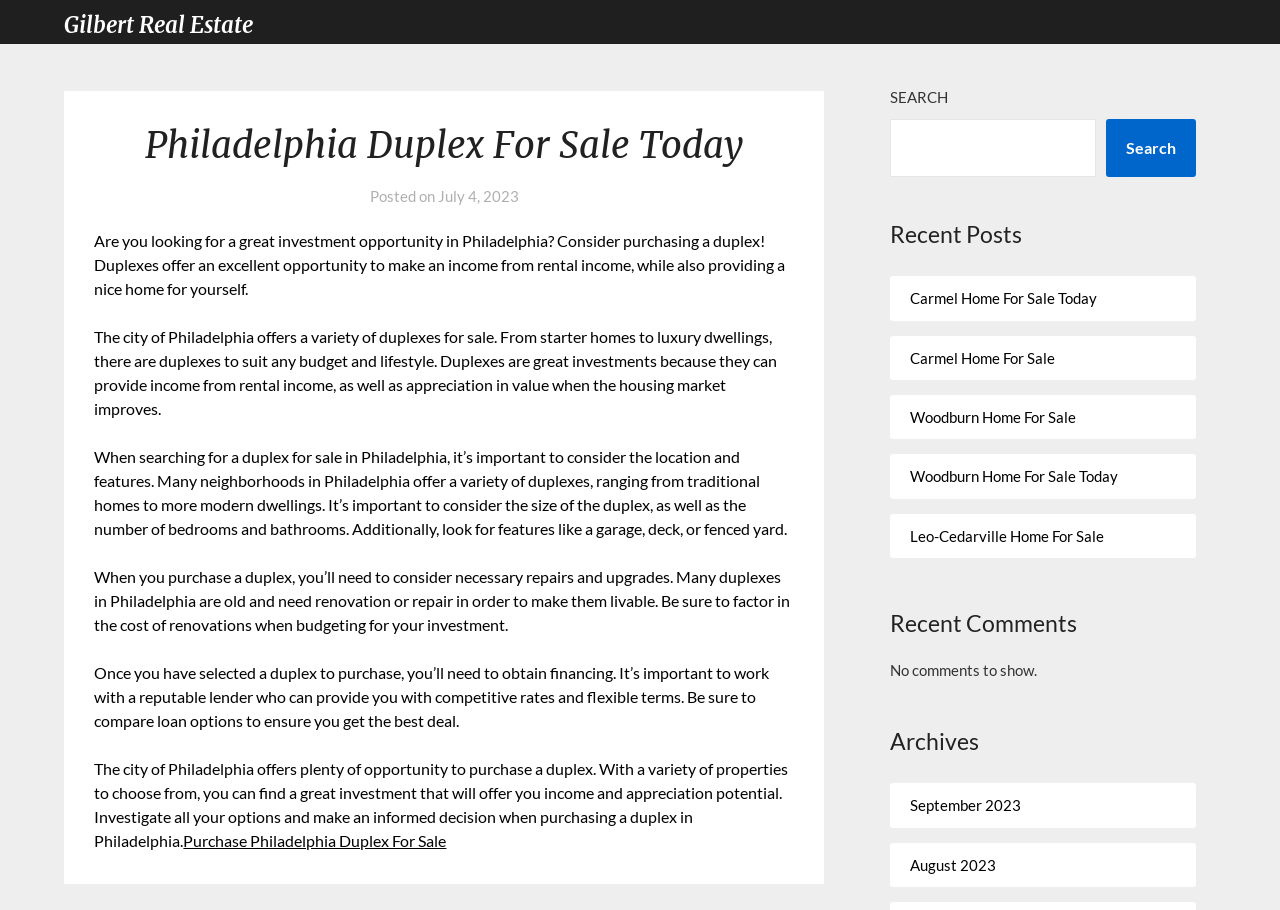Summarize the webpage comprehensively, mentioning all visible components.

The webpage is about Philadelphia duplexes for sale, provided by Gilbert Real Estate. At the top, there is a link to Gilbert Real Estate. Below it, there is a main section that takes up most of the page. 

In the main section, there is a header that reads "Philadelphia Duplex For Sale Today" followed by a posted date of "July 4, 2023". Below the header, there are five paragraphs of text that discuss the benefits of purchasing a duplex in Philadelphia, including the potential for rental income and appreciation in value. The text also provides advice on what to consider when searching for a duplex, such as location, features, and necessary repairs.

Below the paragraphs, there is a link to "Purchase Philadelphia Duplex For Sale". On the right side of the page, there is a search bar with a "SEARCH" label and a "Search" button. Above the search bar, there is a heading that reads "Recent Posts" followed by five links to other real estate listings, including Carmel, Woodburn, and Leo-Cedarville homes for sale. Below the search bar, there are headings for "Recent Comments" and "Archives", with a message indicating that there are no comments to show and links to September and August 2023 archives, respectively.